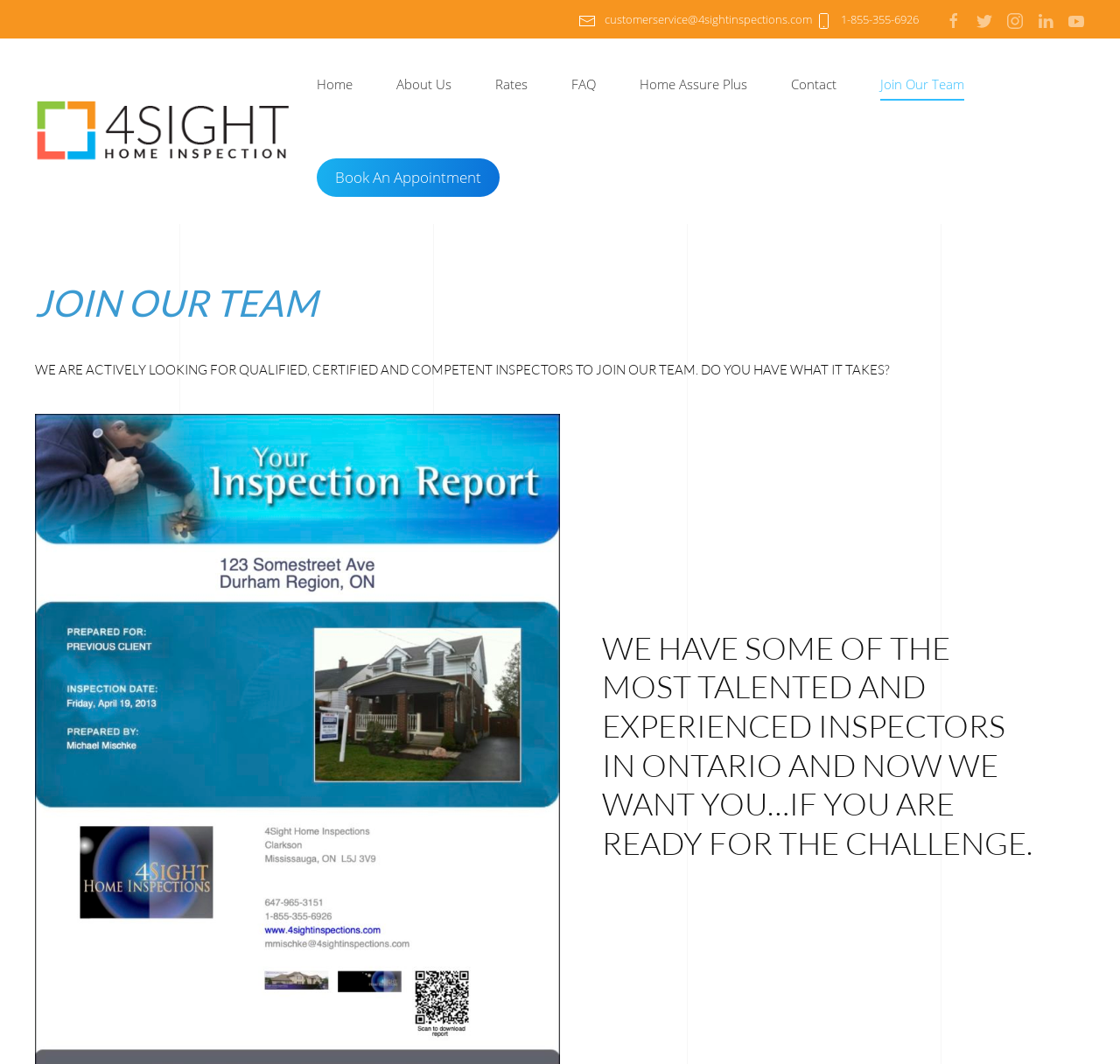Identify the bounding box for the UI element that is described as follows: "1-855-355-6926".

[0.727, 0.011, 0.82, 0.025]